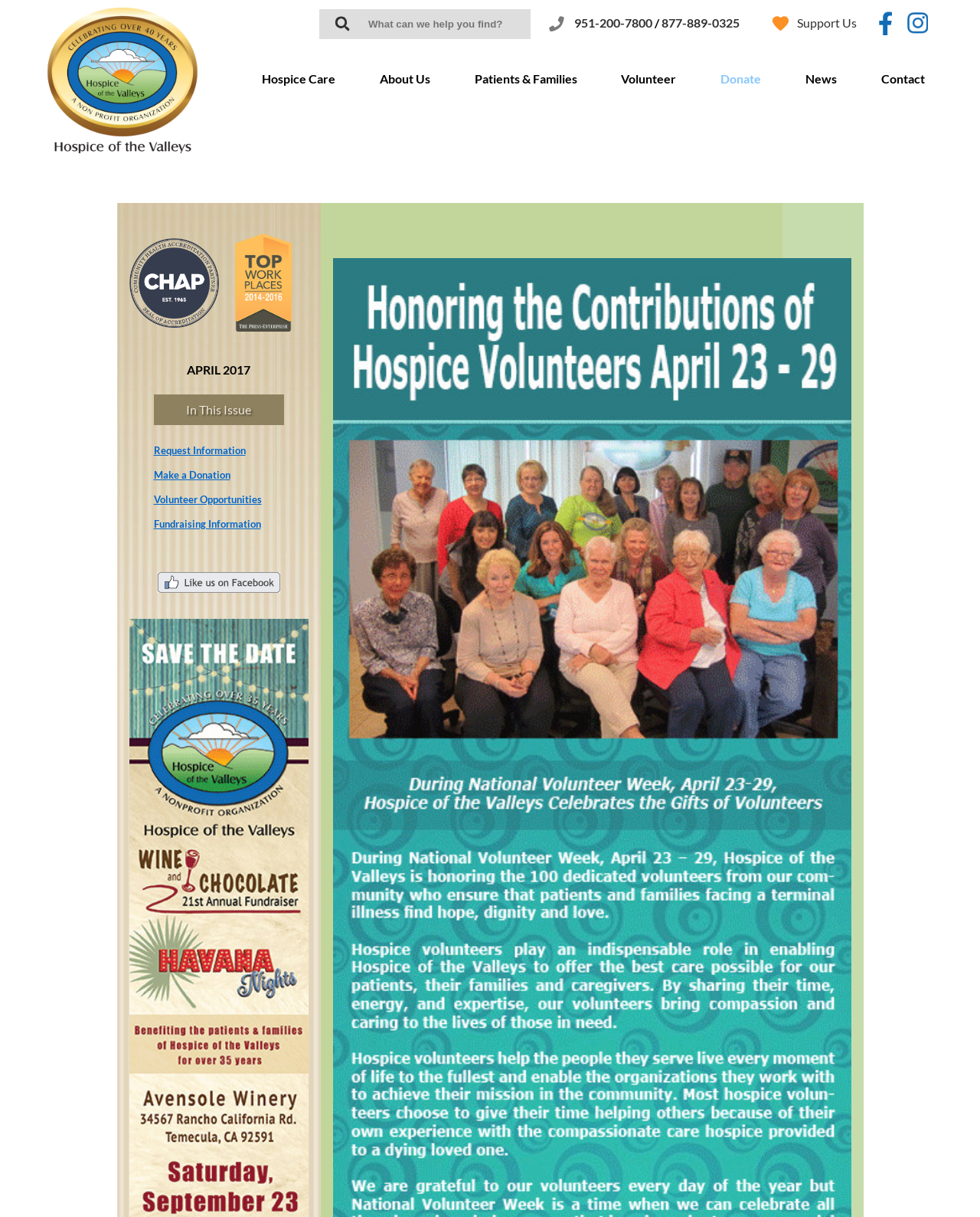Identify the bounding box coordinates for the region to click in order to carry out this instruction: "Learn about Hospice Care". Provide the coordinates using four float numbers between 0 and 1, formatted as [left, top, right, bottom].

[0.258, 0.05, 0.352, 0.079]